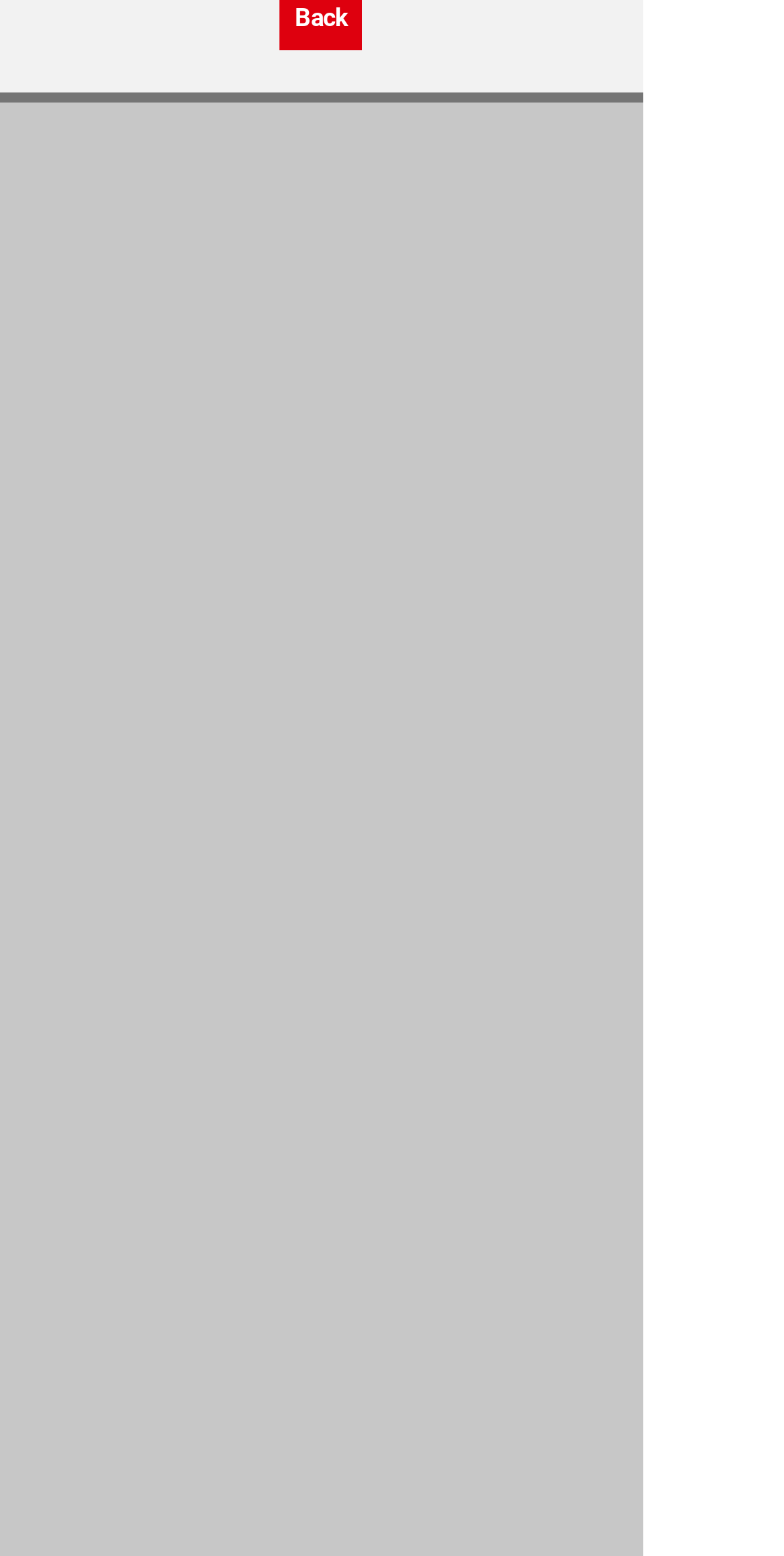Give the bounding box coordinates for this UI element: "0121 552 6536". The coordinates should be four float numbers between 0 and 1, arranged as [left, top, right, bottom].

[0.333, 0.422, 0.558, 0.44]